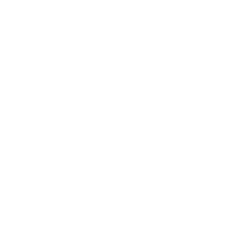What is the mission of Lighthouse?
Provide a concise answer using a single word or phrase based on the image.

Helping families through healing journeys